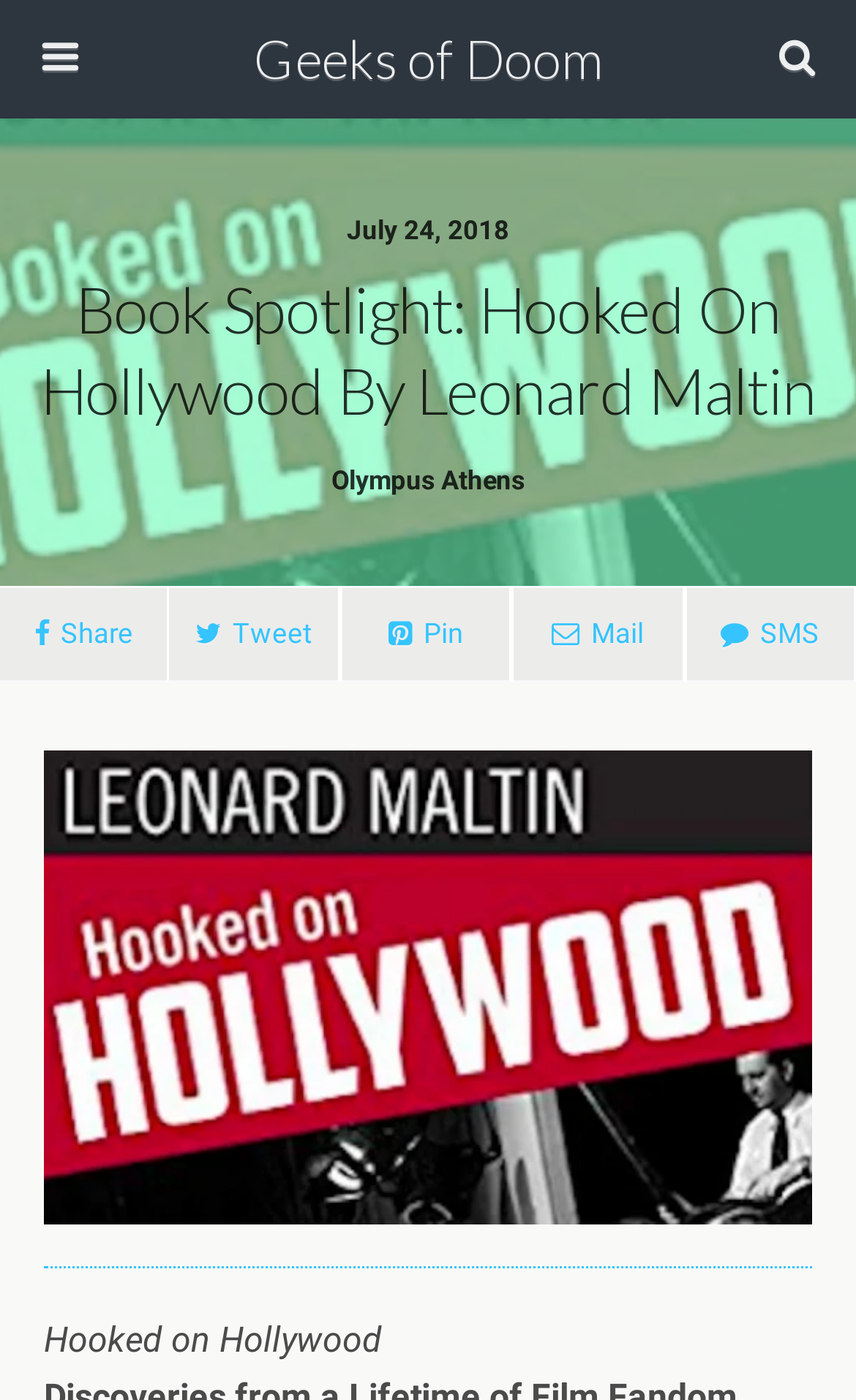Find the main header of the webpage and produce its text content.

Book Spotlight: Hooked On Hollywood By Leonard Maltin